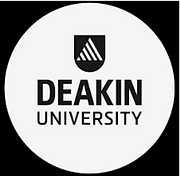Create a vivid and detailed description of the image.

The image displays the logo of Deakin University, characterized by a minimalist design within a circular frame. The logo features a stylized triangular emblem above the university's name. The name "DEAKIN UNIVERSITY" is prominently displayed in bold, uppercase letters, emphasizing the institution's identity. The logo's clean lines and modern aesthetic reflect the university's commitment to contemporary education and innovation, making it a recognizable symbol in the realm of higher education in Australia.